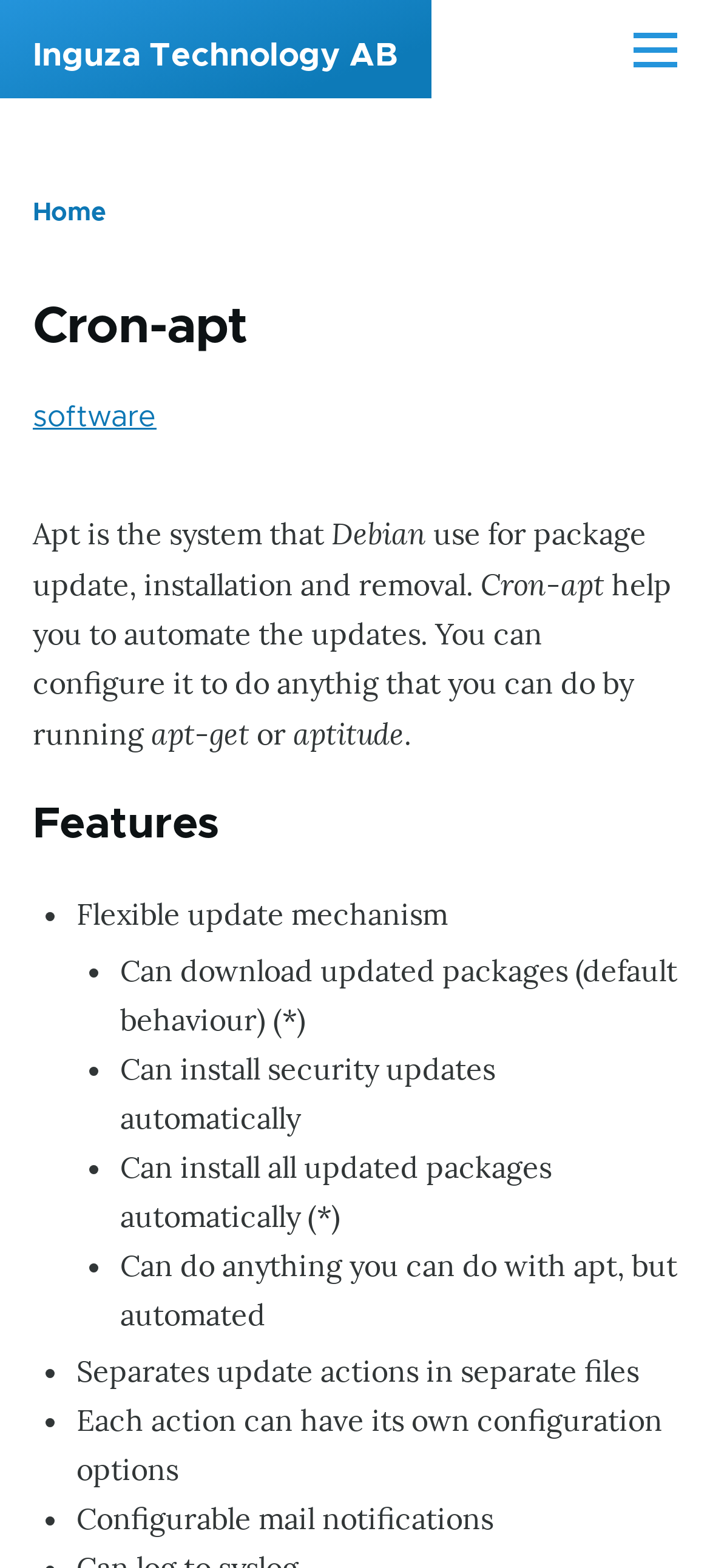Using the format (top-left x, top-left y, bottom-right x, bottom-right y), and given the element description, identify the bounding box coordinates within the screenshot: Inguza Technology AB

[0.046, 0.026, 0.562, 0.046]